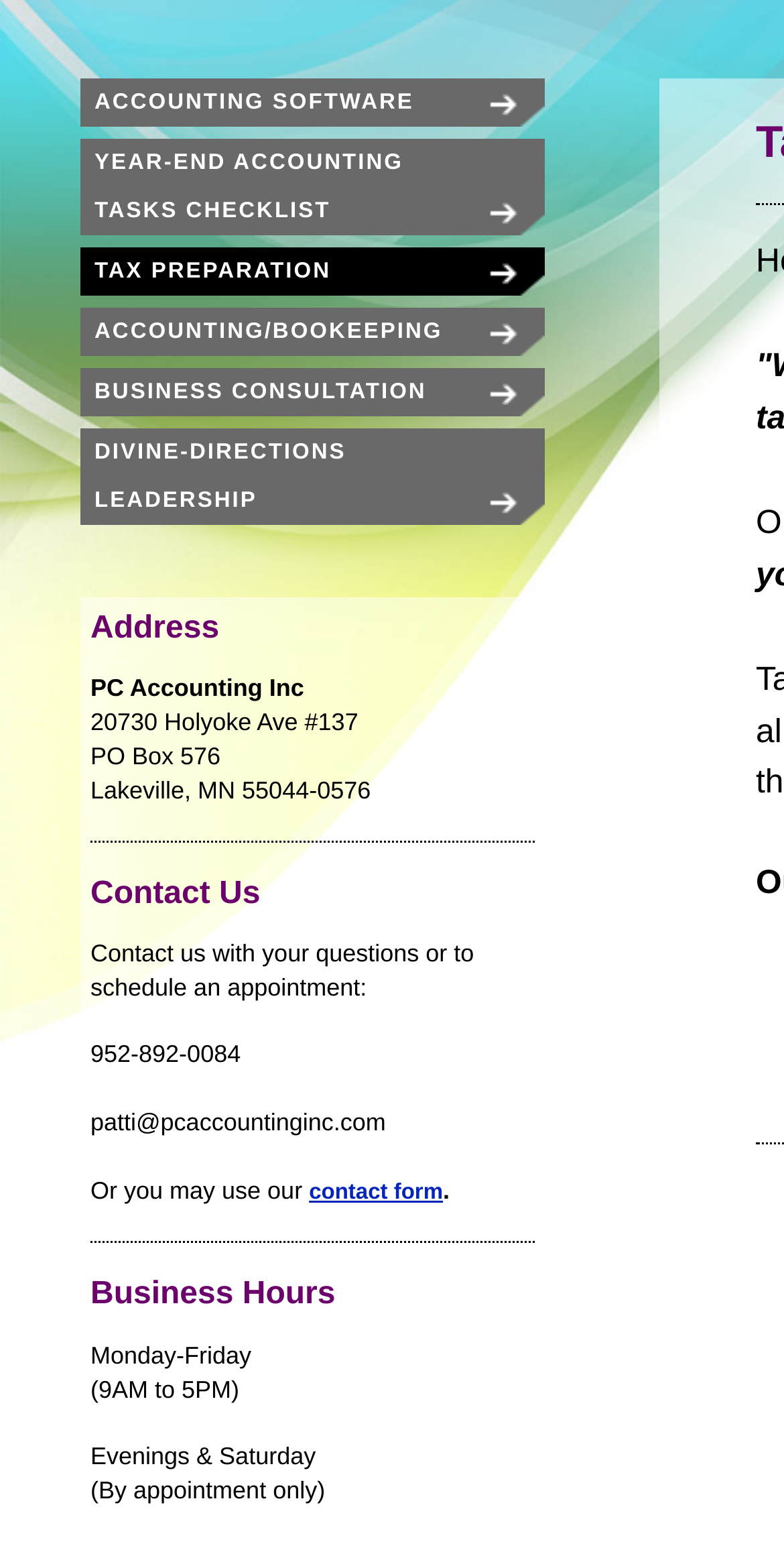Given the element description "Ketchum", identify the bounding box of the corresponding UI element.

None